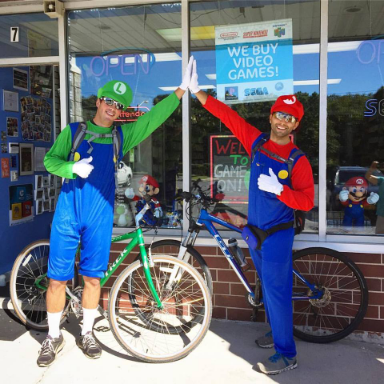Answer the following inquiry with a single word or phrase:
What is promoted on the large sign in the background?

Video games